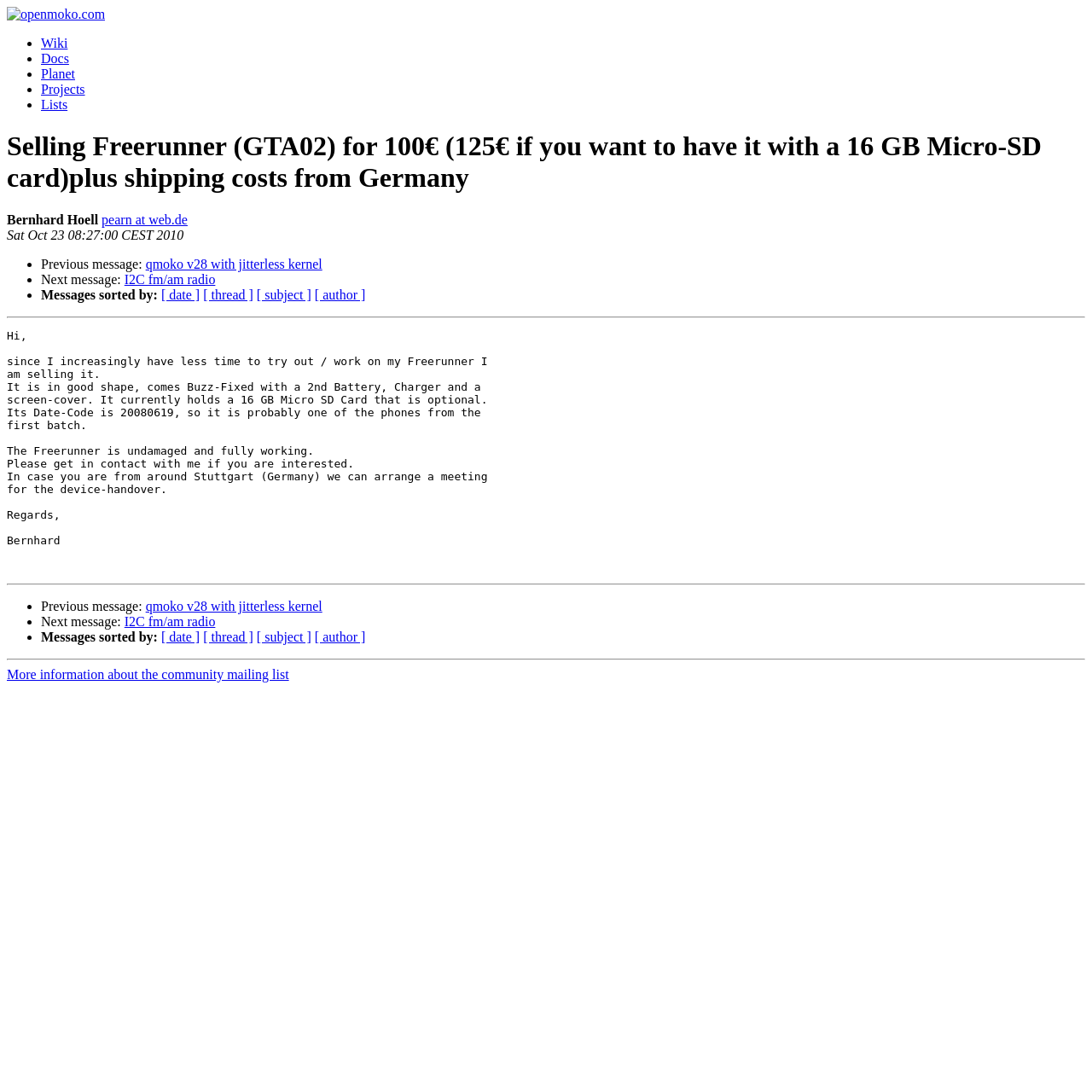Where is the seller located?
Please answer the question with a single word or phrase, referencing the image.

Germany